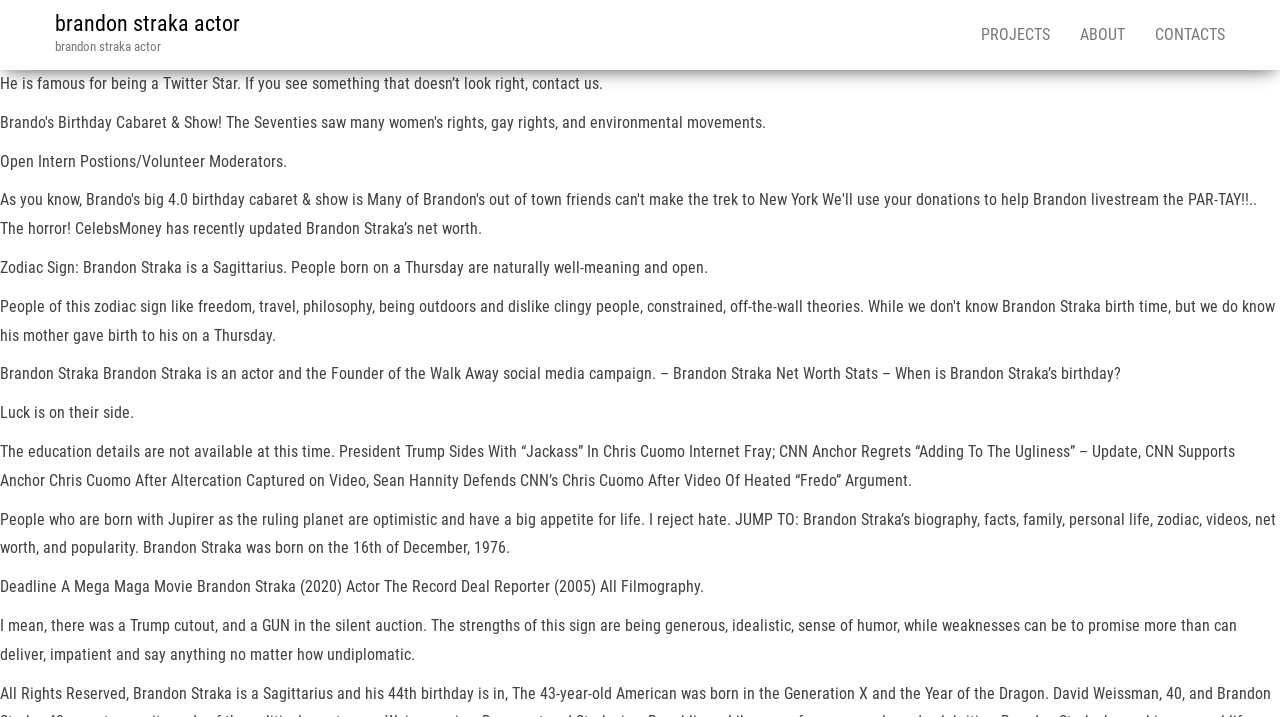Identify the bounding box of the UI element described as follows: "About". Provide the coordinates as four float numbers in the range of 0 to 1 [left, top, right, bottom].

[0.832, 0.0, 0.891, 0.098]